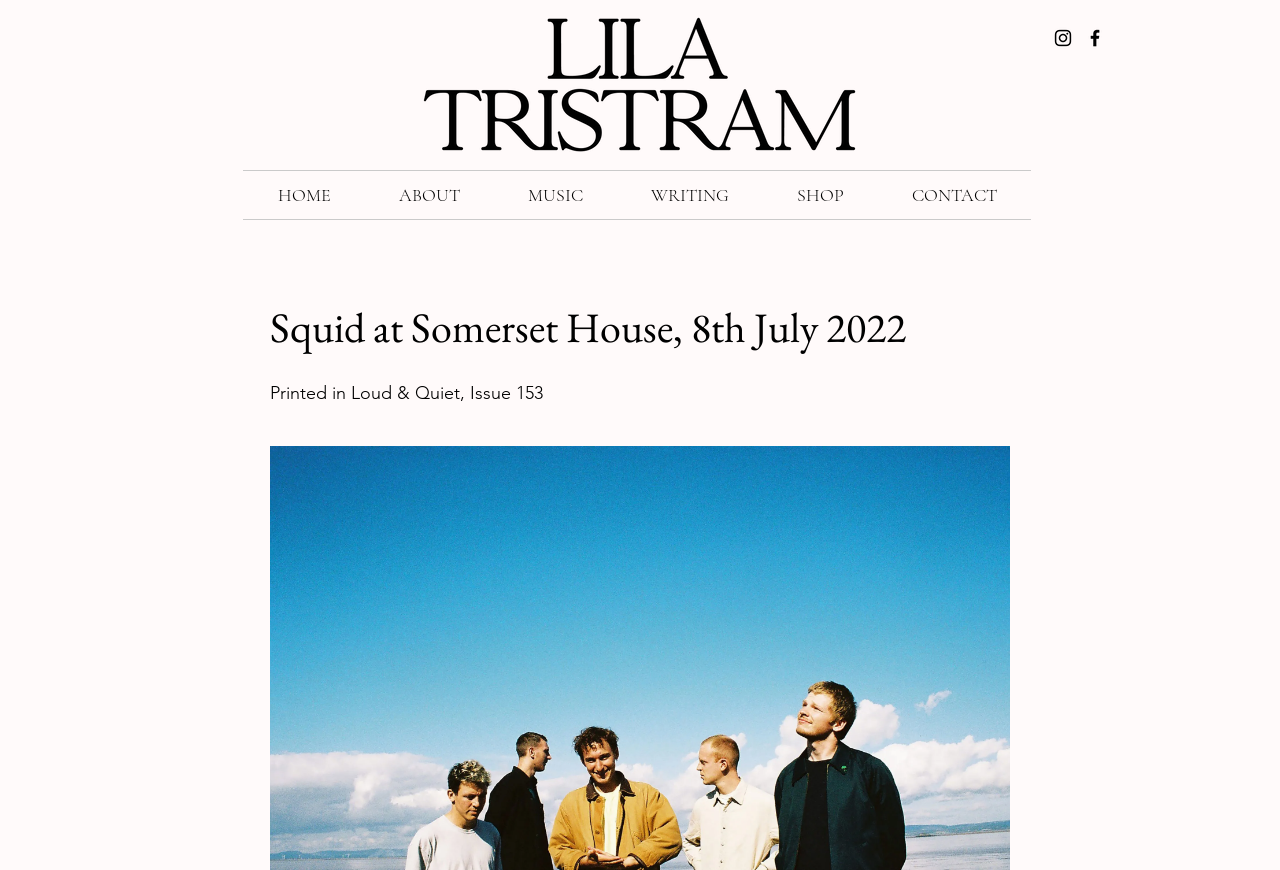Use a single word or phrase to answer the following:
What is the name of the publication?

Loud & Quiet